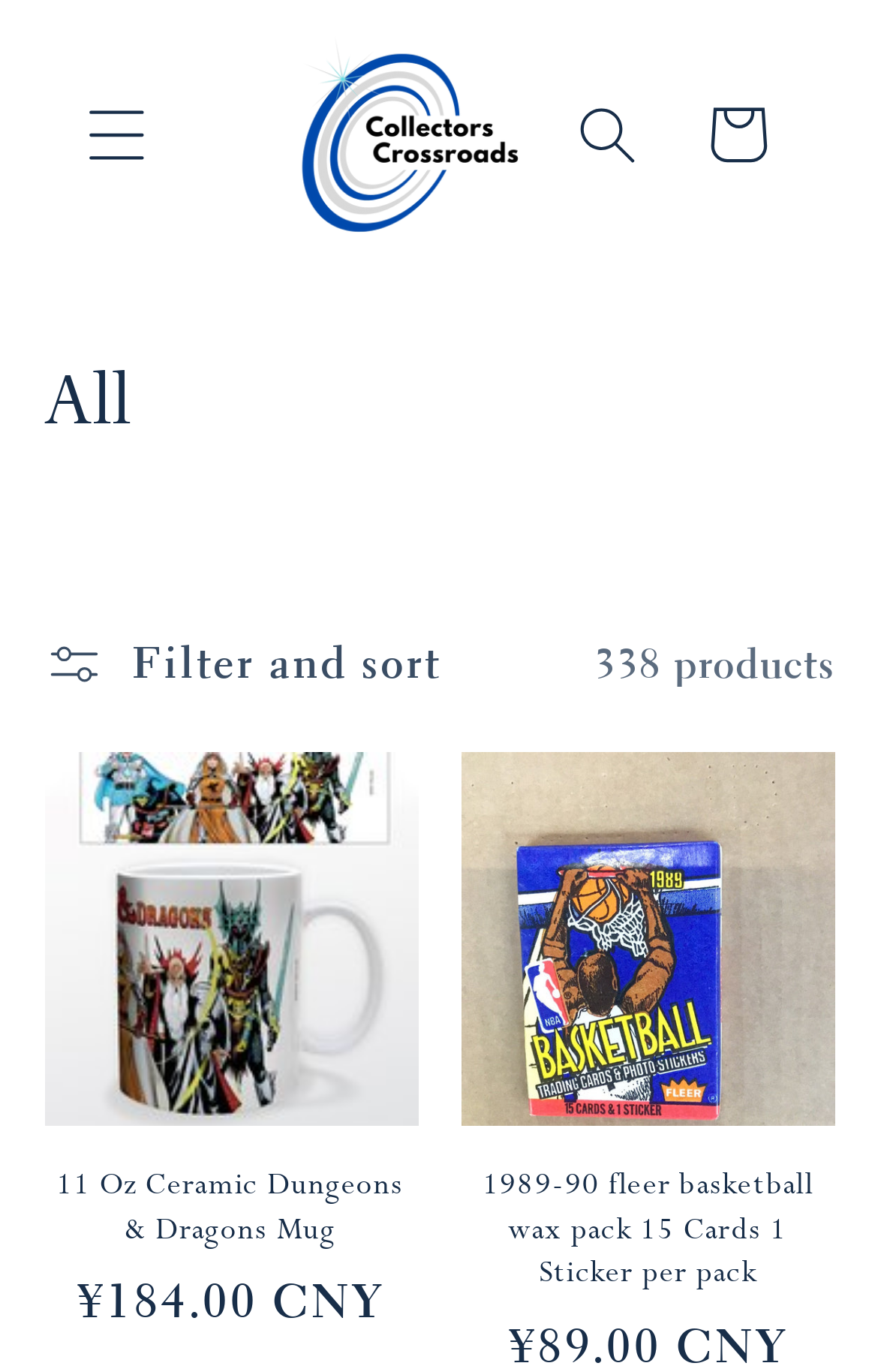Please specify the bounding box coordinates in the format (top-left x, top-left y, bottom-right x, bottom-right y), with values ranging from 0 to 1. Identify the bounding box for the UI component described as follows: Orders & Shipping

None